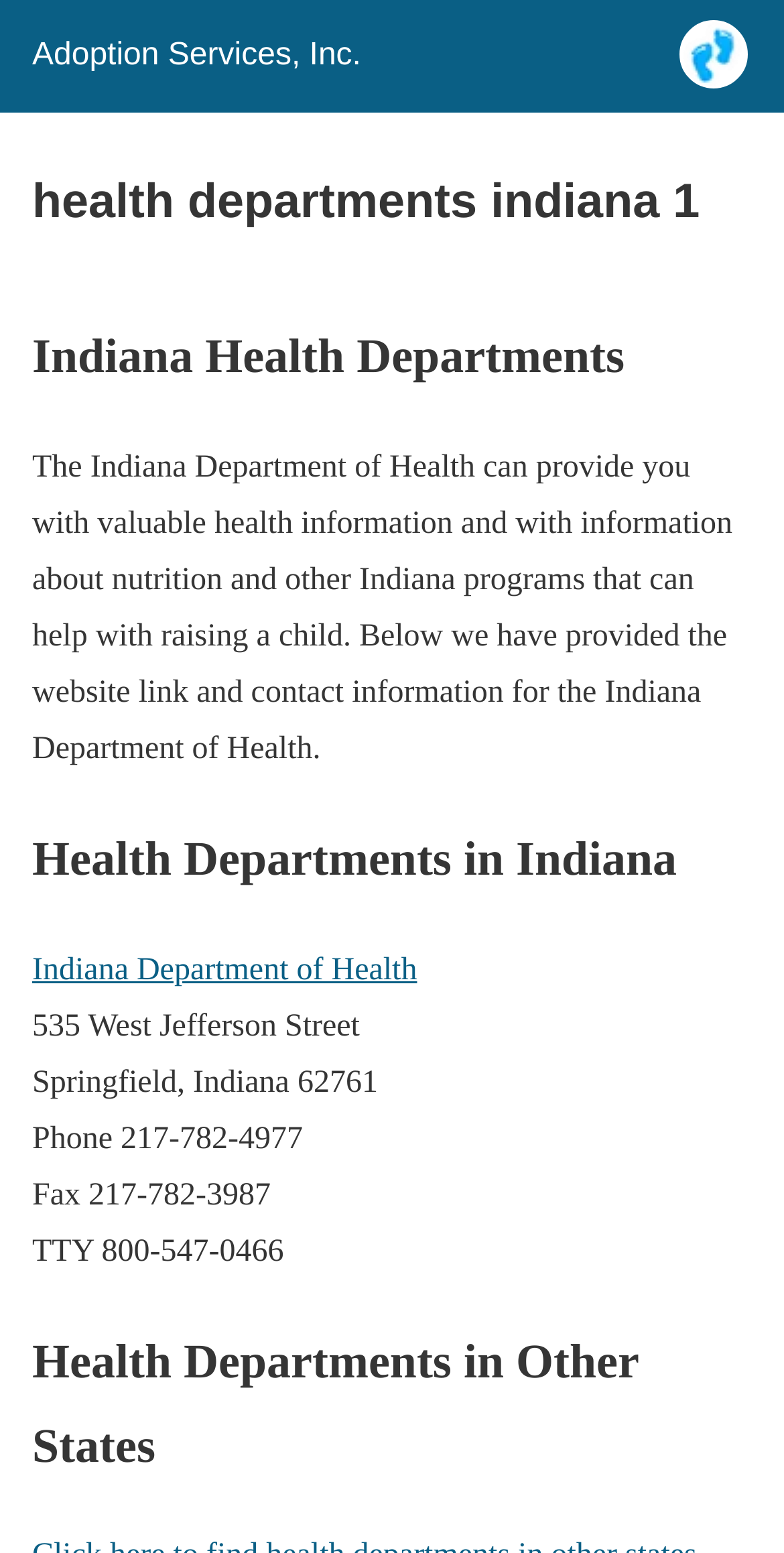Offer a thorough description of the webpage.

The webpage is about health departments in Indiana, specifically providing information about the Indiana Department of Health and its services. At the top left corner, there is a site icon with a link to Adoption Services, Inc. Next to the icon, there is a header with the title "health departments indiana 1". 

Below the header, there is a larger heading that reads "Indiana Health Departments". Following this heading, there is a paragraph of text that explains the services provided by the Indiana Department of Health, including health information and nutrition programs. 

Further down, there is another heading titled "Health Departments in Indiana", which is followed by a link to the Indiana Department of Health's website. Below the link, there is the department's contact information, including its address, phone number, fax number, and TTY number. 

At the very bottom, there is a final heading titled "Health Departments in Other States", which suggests that the webpage may also provide information about health departments in other states, although this section is not fully populated.